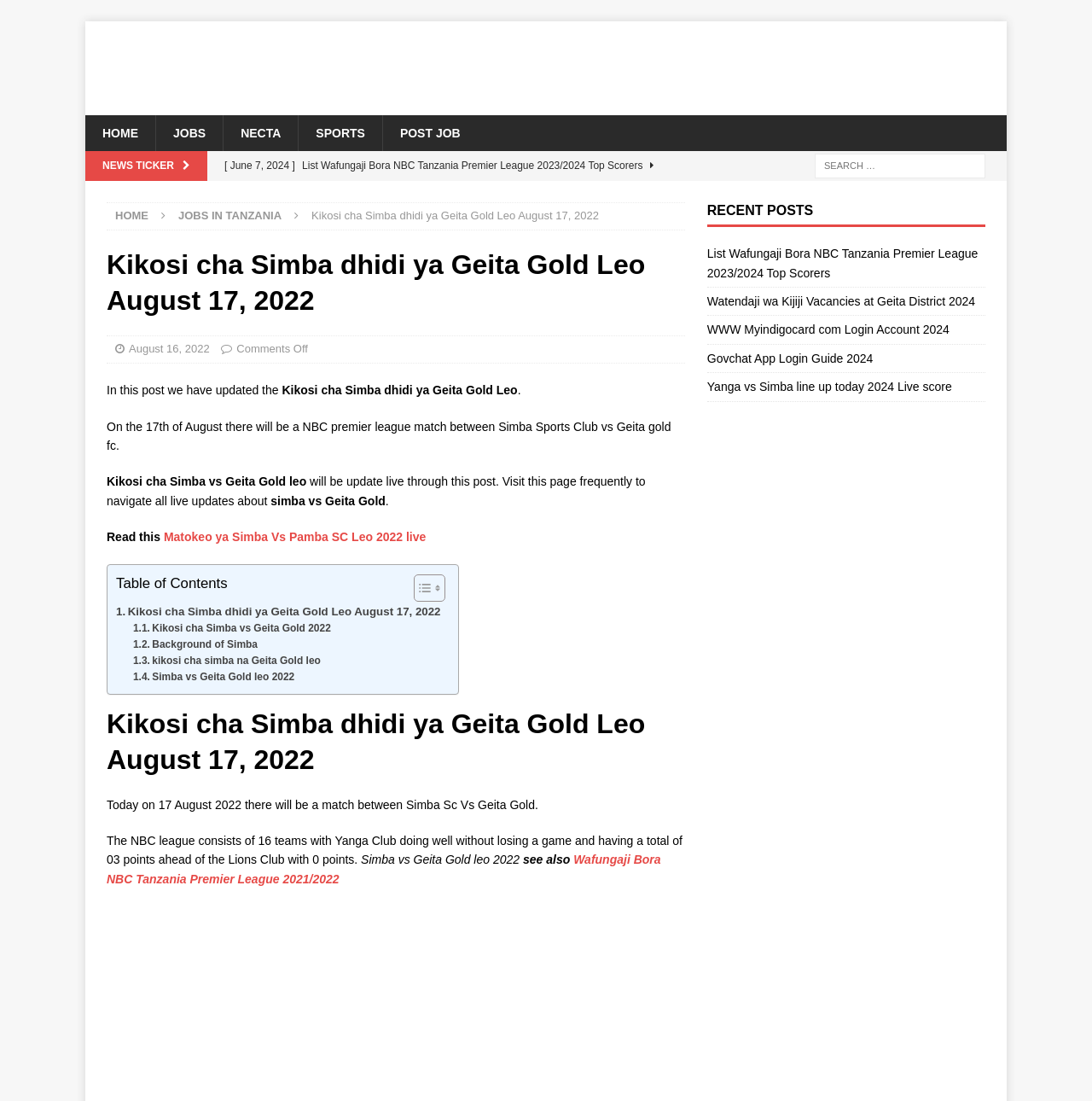Please find the bounding box coordinates of the section that needs to be clicked to achieve this instruction: "Click the 'Shop By Category' button".

None